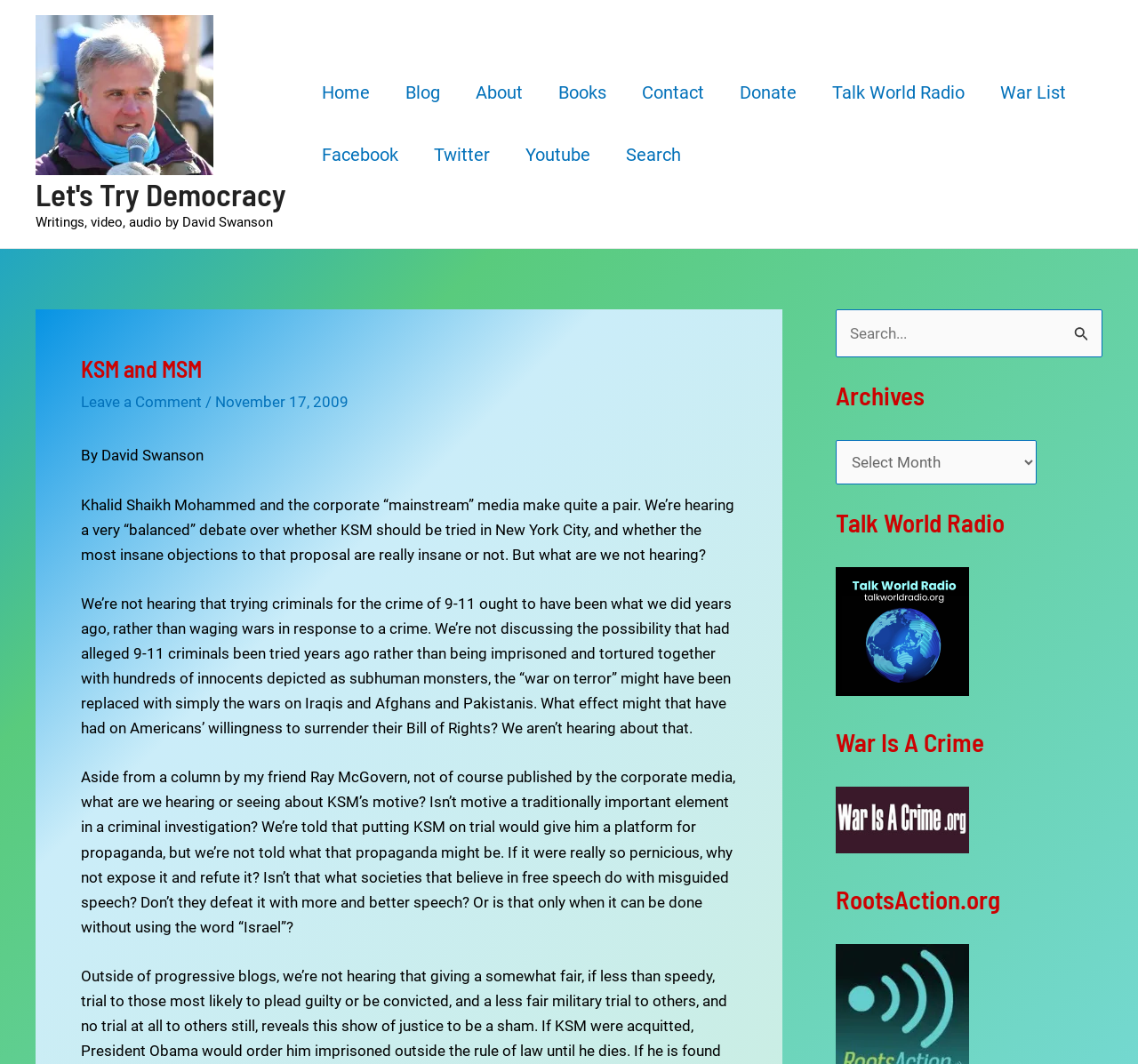What is the name of the radio show mentioned on the webpage?
Based on the content of the image, thoroughly explain and answer the question.

The name of the radio show is mentioned in the heading element that says 'Talk World Radio' in the bottom-right corner of the webpage, along with a link to the show's website.